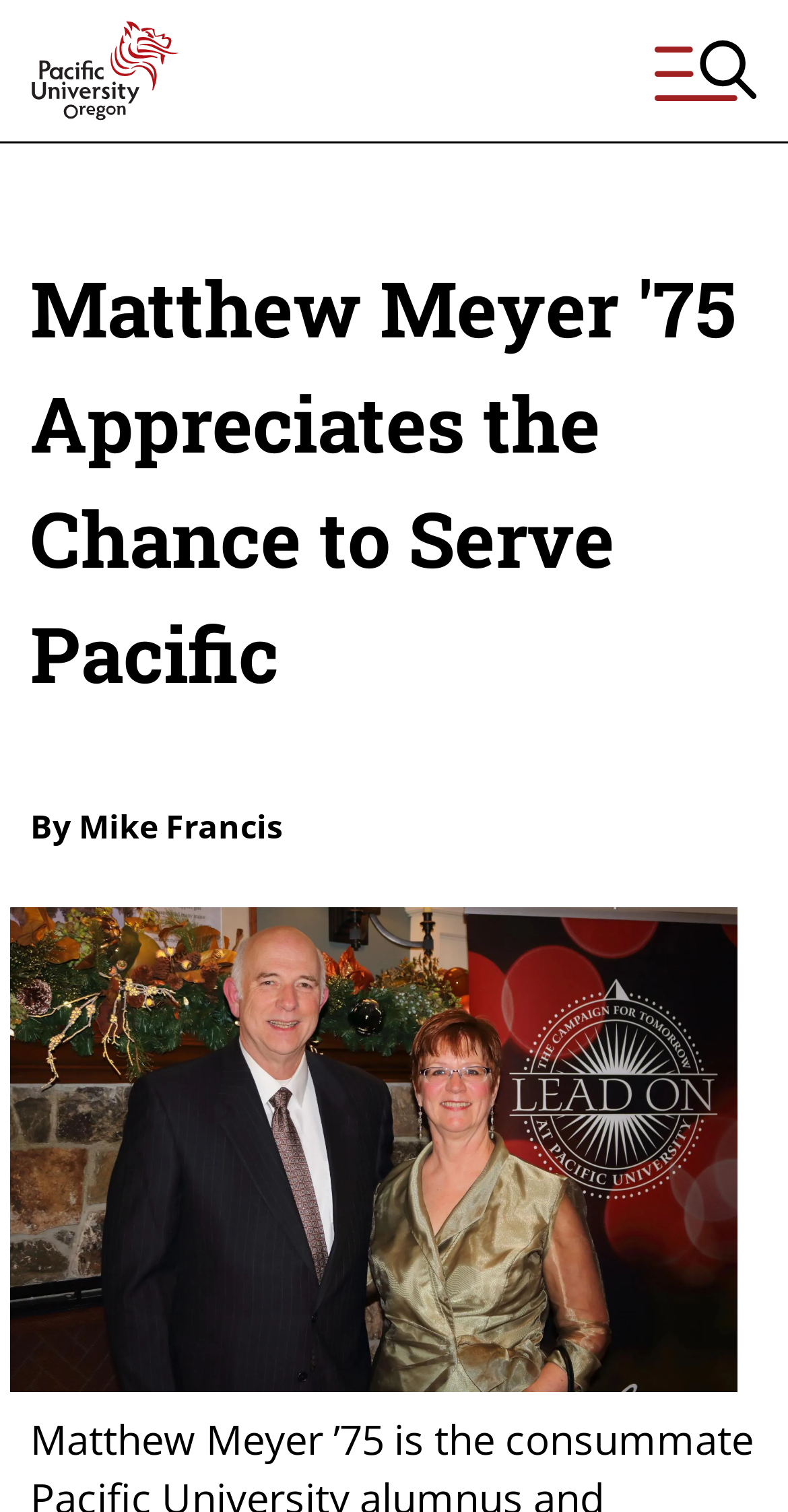Identify the first-level heading on the webpage and generate its text content.

Matthew Meyer '75 Appreciates the Chance to Serve Pacific